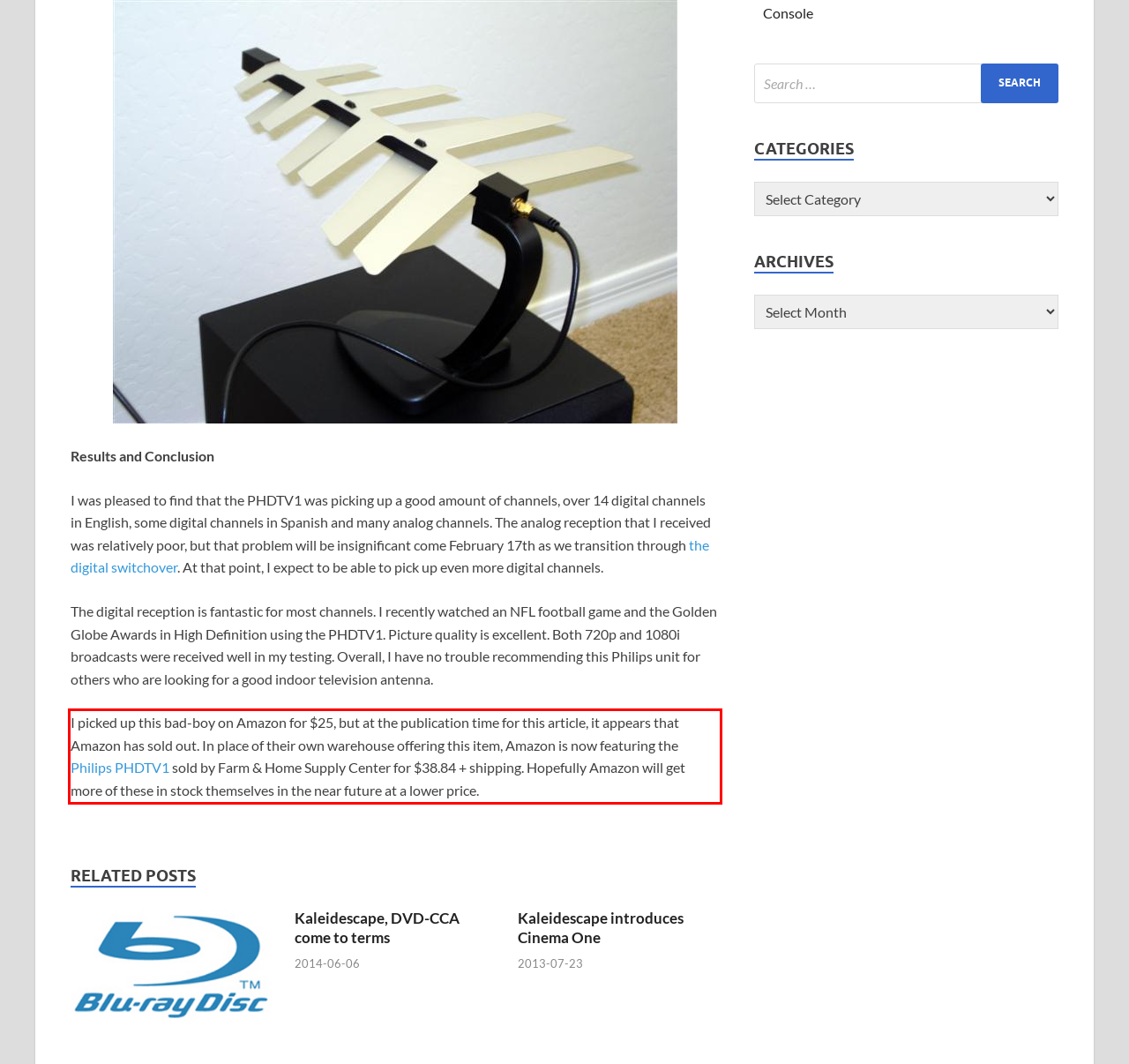Using the provided webpage screenshot, identify and read the text within the red rectangle bounding box.

I picked up this bad-boy on Amazon for $25, but at the publication time for this article, it appears that Amazon has sold out. In place of their own warehouse offering this item, Amazon is now featuring the Philips PHDTV1 sold by Farm & Home Supply Center for $38.84 + shipping. Hopefully Amazon will get more of these in stock themselves in the near future at a lower price.